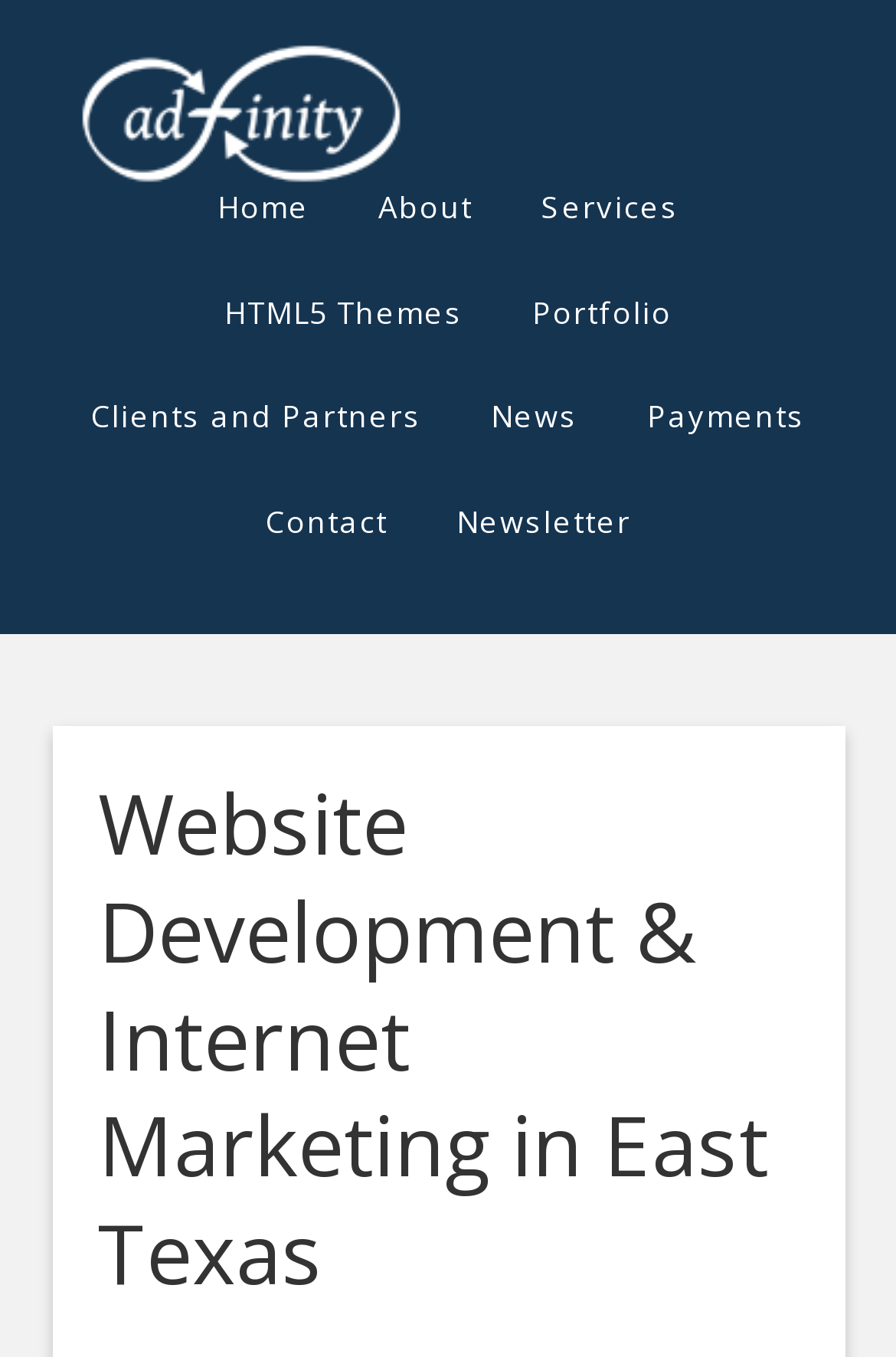Answer the following in one word or a short phrase: 
How many links are there in the webpage?

10